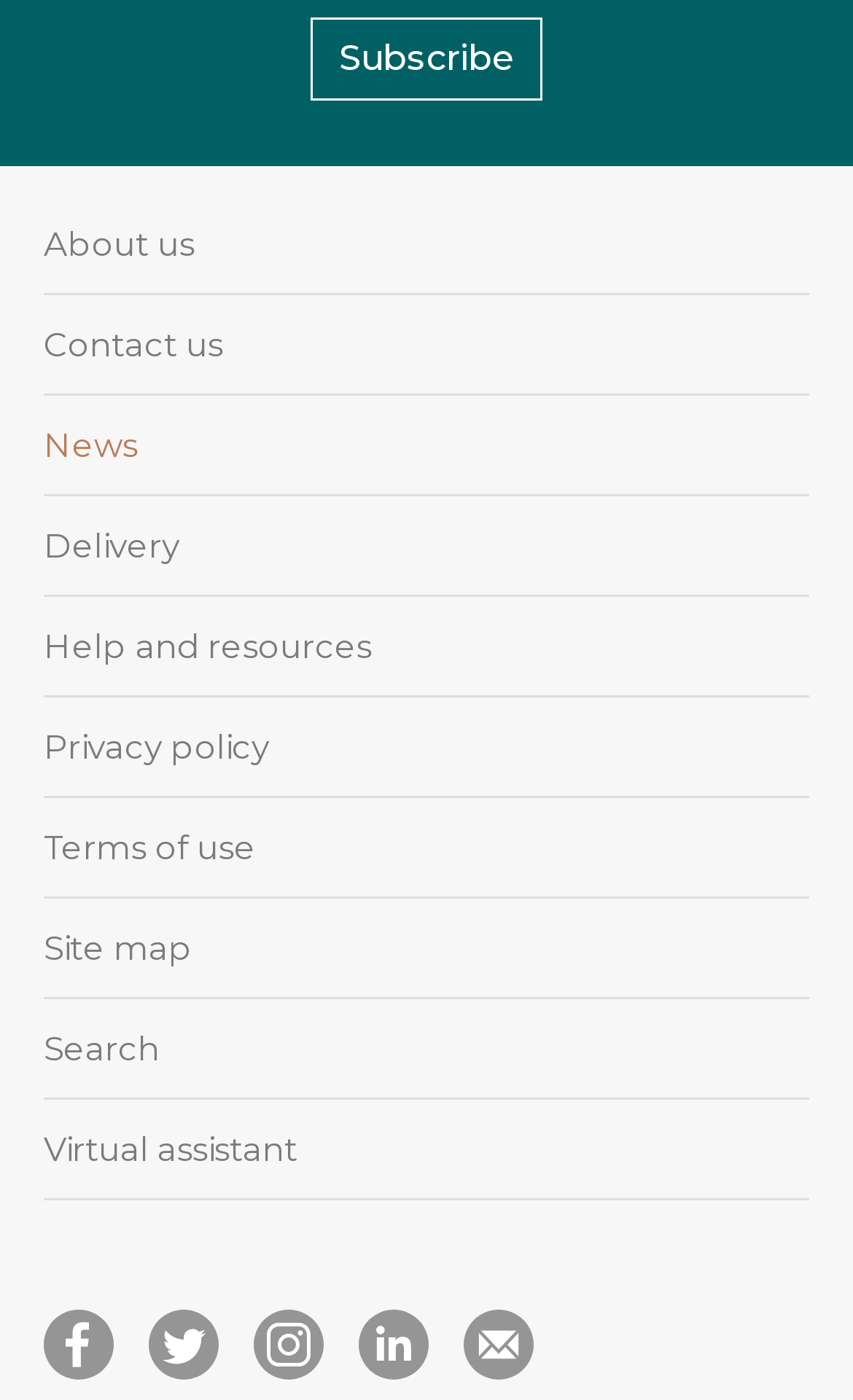Specify the bounding box coordinates of the area that needs to be clicked to achieve the following instruction: "Get help and resources".

[0.051, 0.425, 0.949, 0.497]